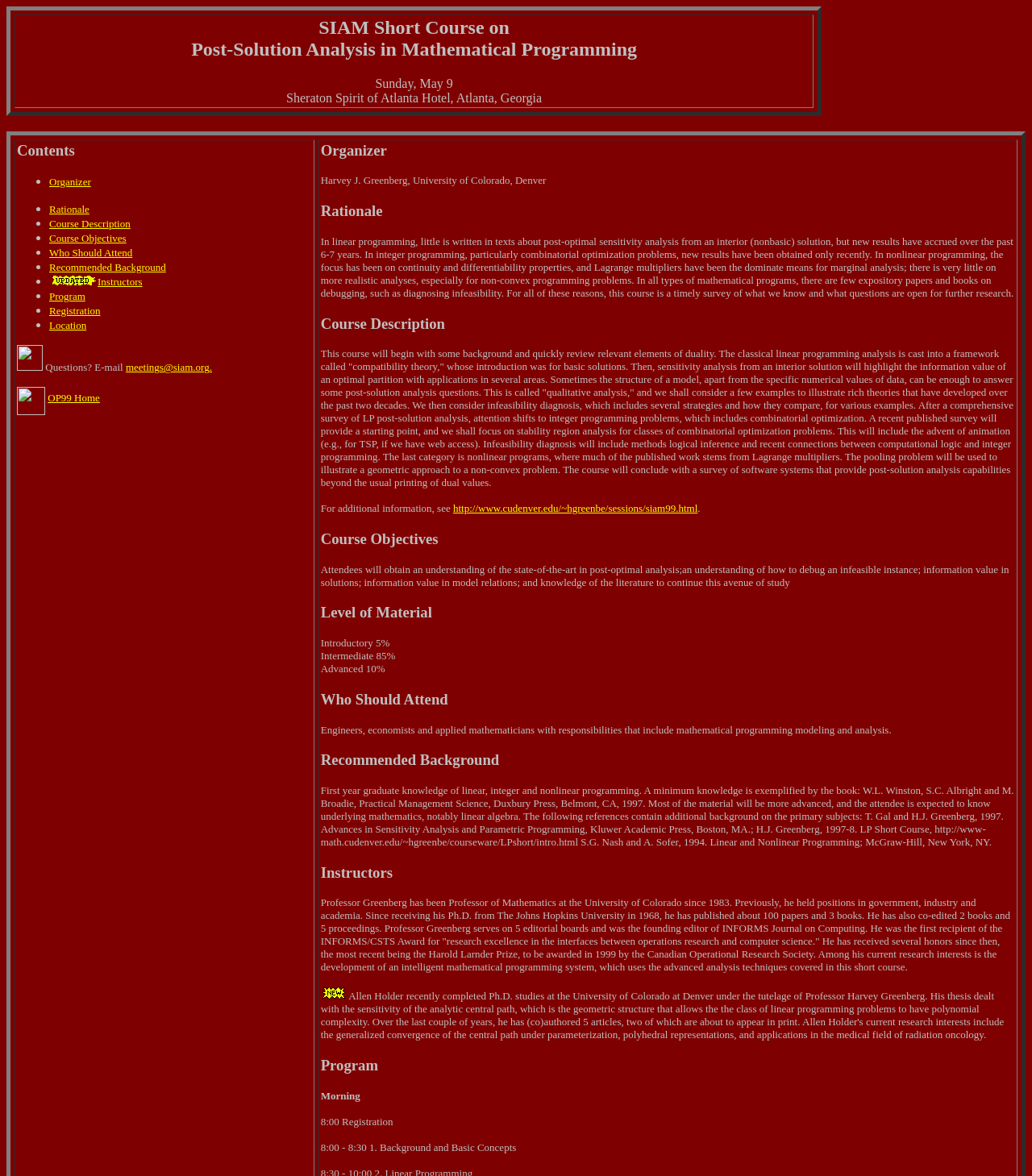Find the bounding box coordinates of the clickable area required to complete the following action: "Click the 'Organizer' link".

[0.048, 0.15, 0.088, 0.16]